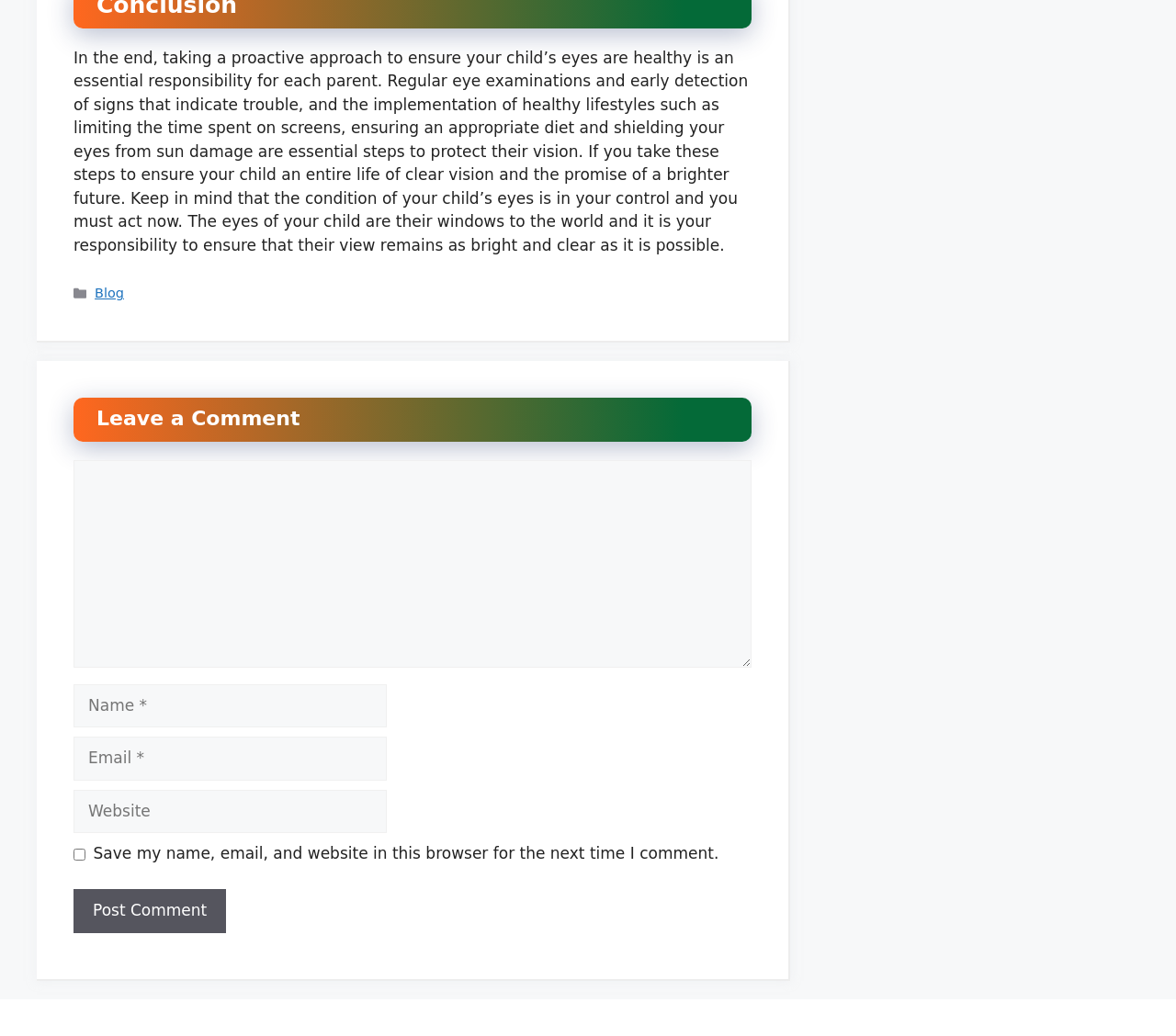What is the checkbox at the bottom of the page for?
Based on the screenshot, answer the question with a single word or phrase.

To save user information